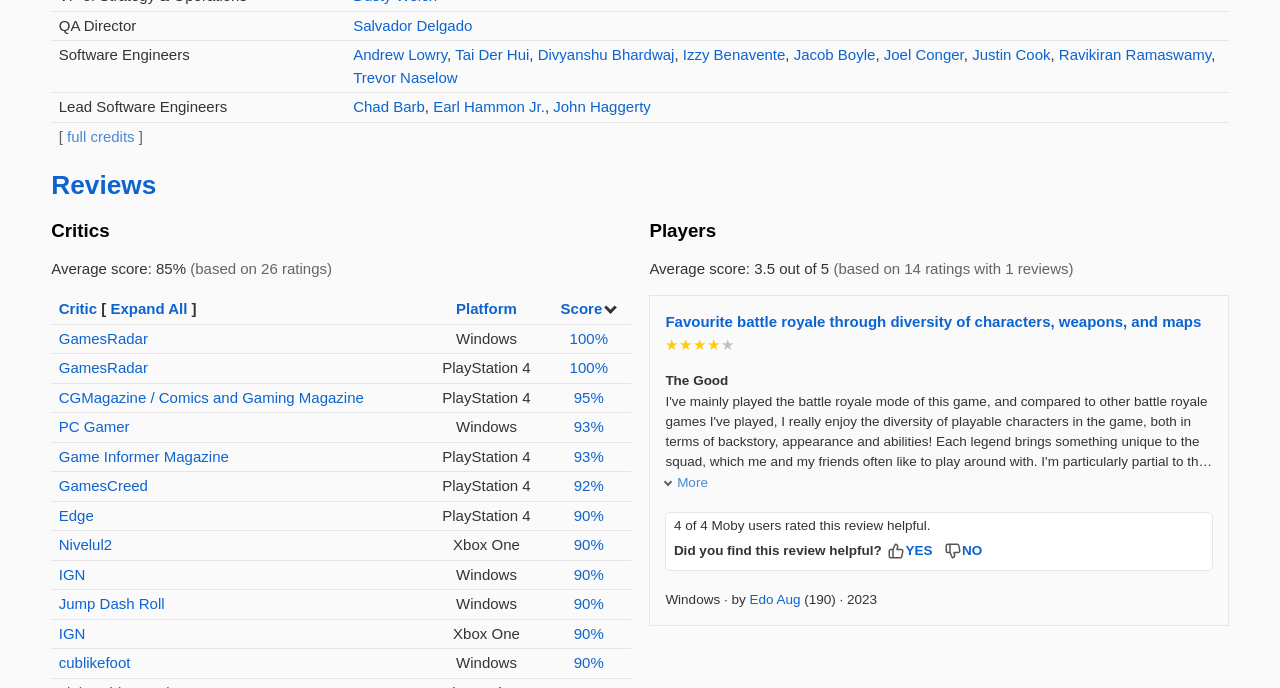Answer the following query with a single word or phrase:
How many ratings are the average score based on?

26